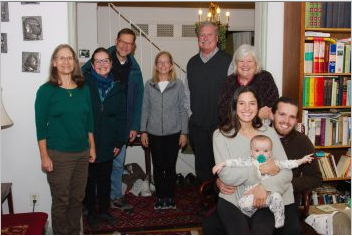What is the occasion being celebrated?
Based on the image content, provide your answer in one word or a short phrase.

New Year's Day